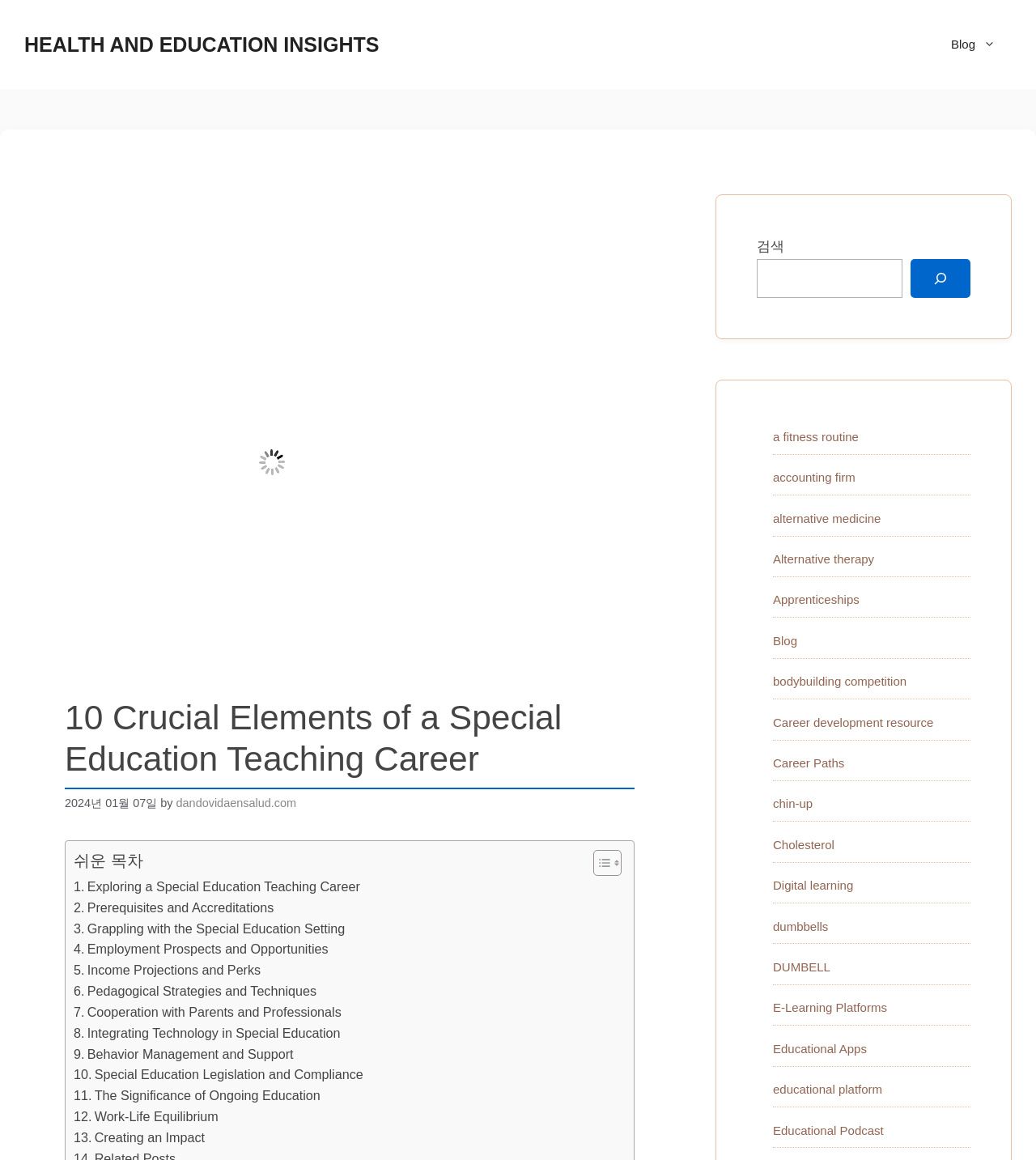Specify the bounding box coordinates of the area that needs to be clicked to achieve the following instruction: "Call 01945 781 328".

None